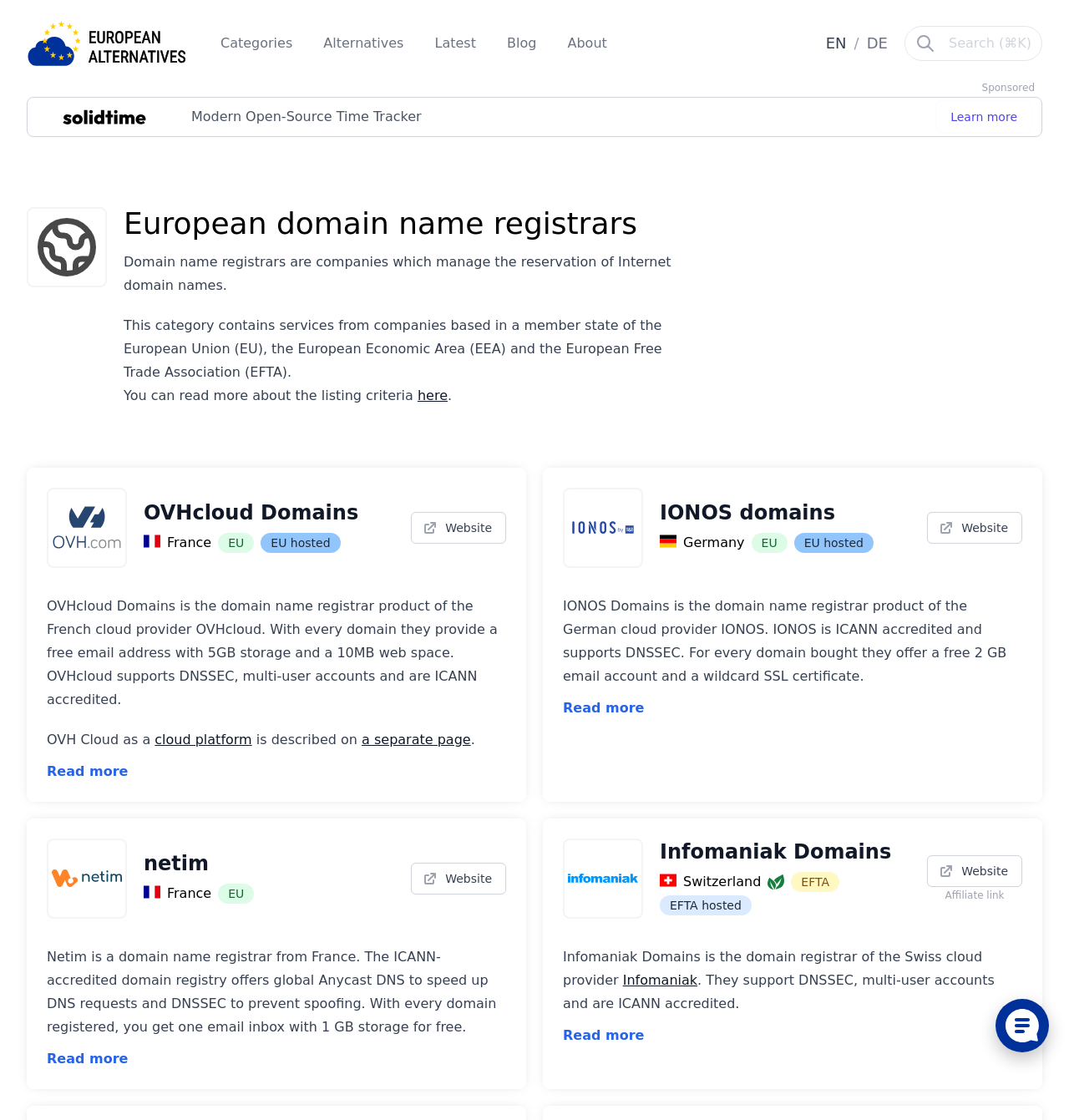Please identify the bounding box coordinates of the clickable region that I should interact with to perform the following instruction: "Check Infomaniak Domains". The coordinates should be expressed as four float numbers between 0 and 1, i.e., [left, top, right, bottom].

[0.527, 0.748, 0.602, 0.82]